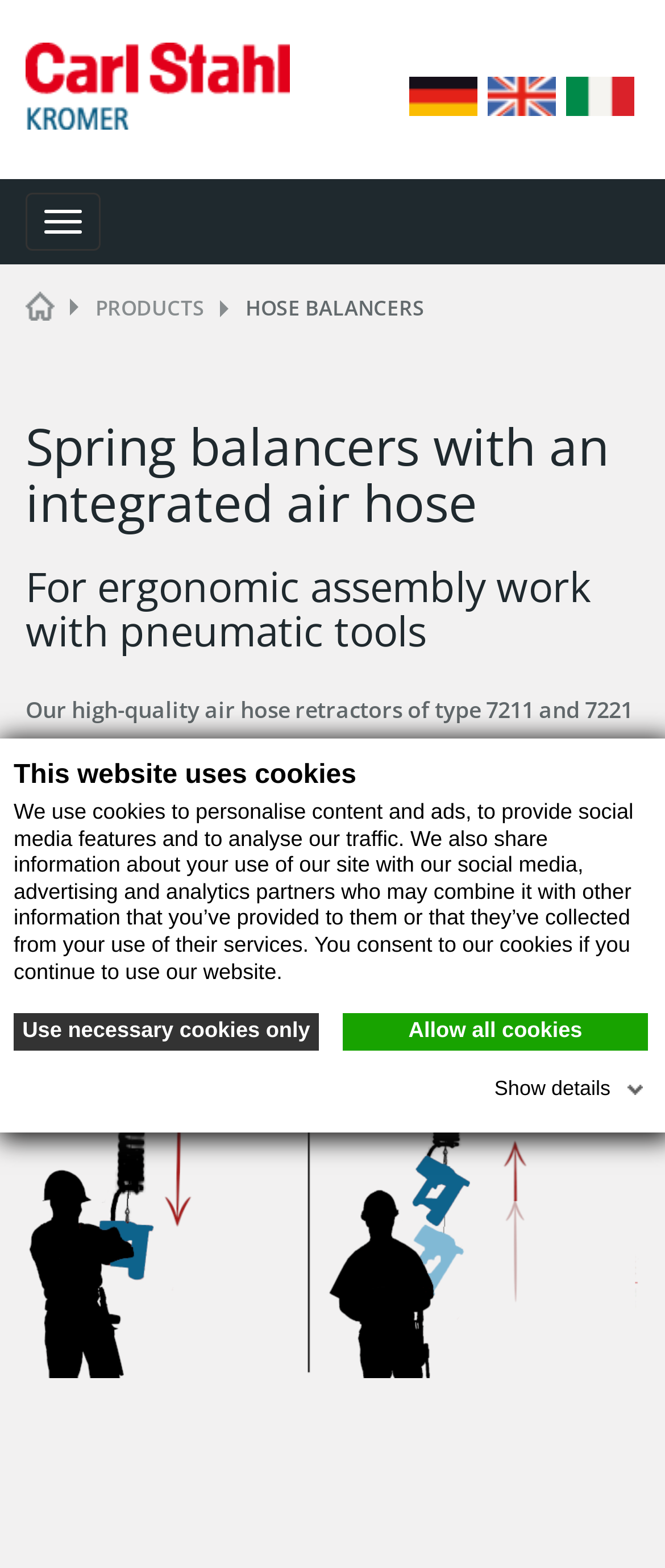What type of tools are the air hose balancers suitable for?
Please provide a single word or phrase based on the screenshot.

pneumatic tools